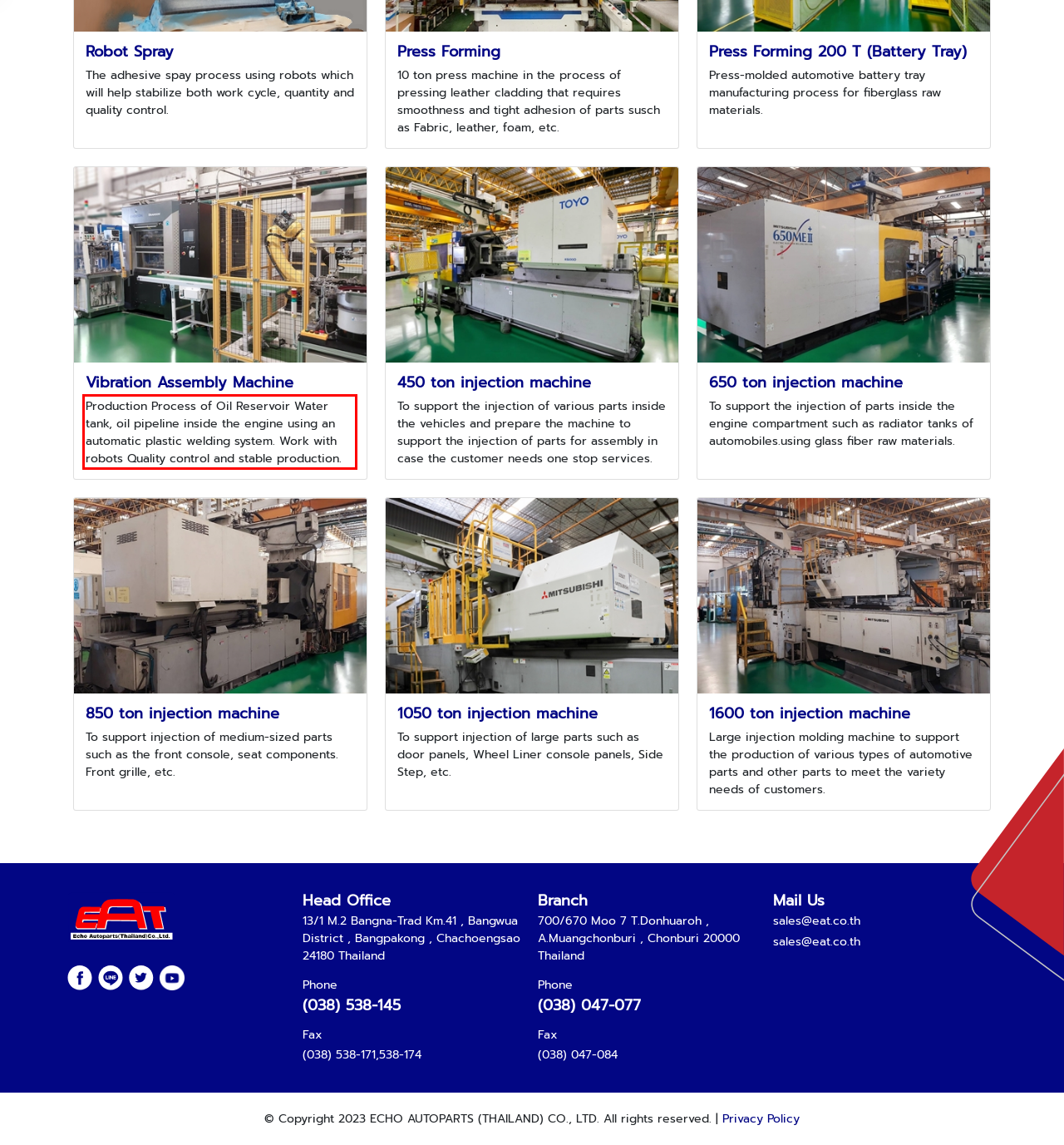You are presented with a webpage screenshot featuring a red bounding box. Perform OCR on the text inside the red bounding box and extract the content.

Production Process of Oil Reservoir Water tank, oil pipeline inside the engine using an automatic plastic welding system. Work with robots Quality control and stable production.